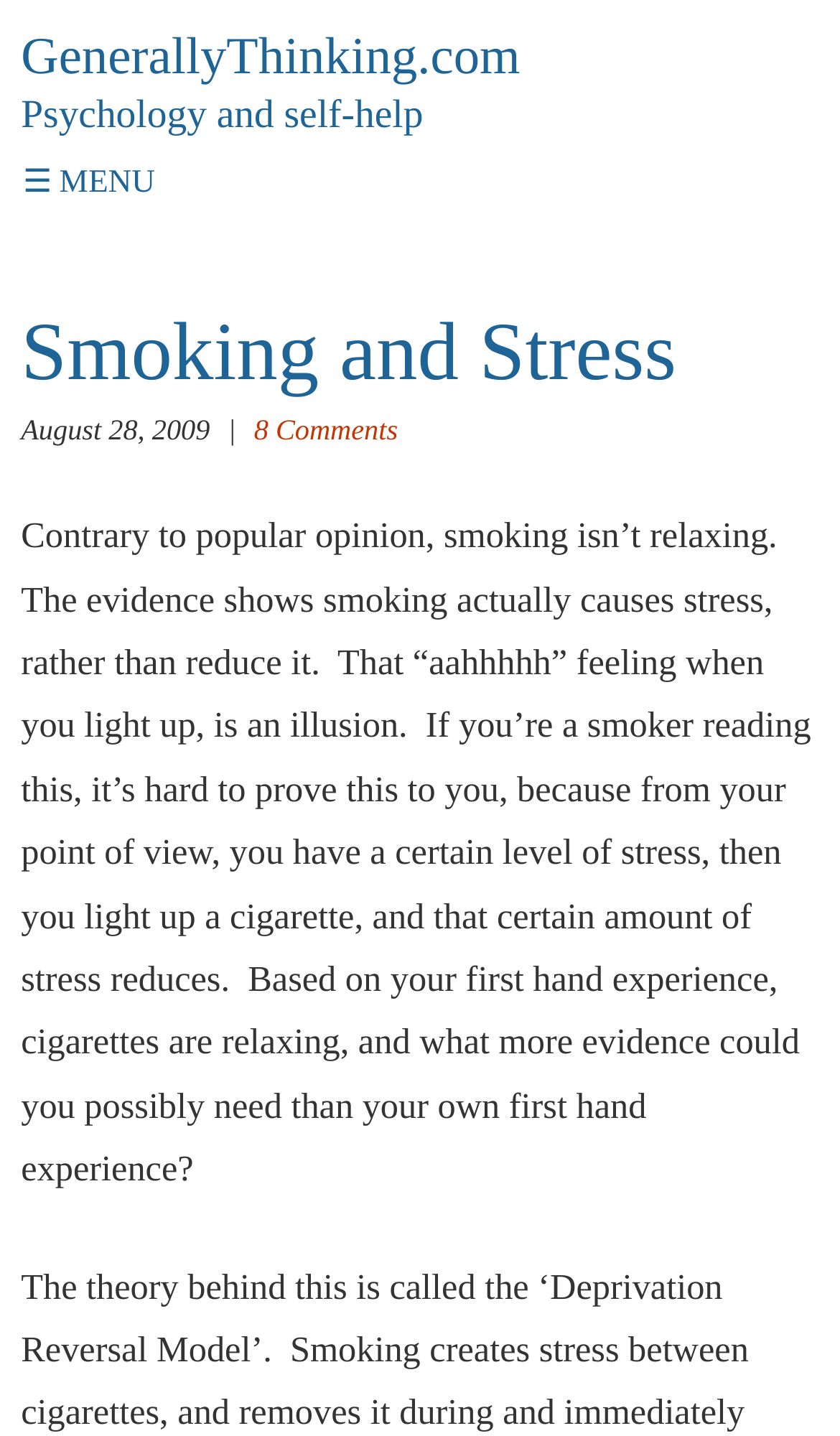What is the author's claim about smoking?
Using the visual information, respond with a single word or phrase.

Smoking causes stress